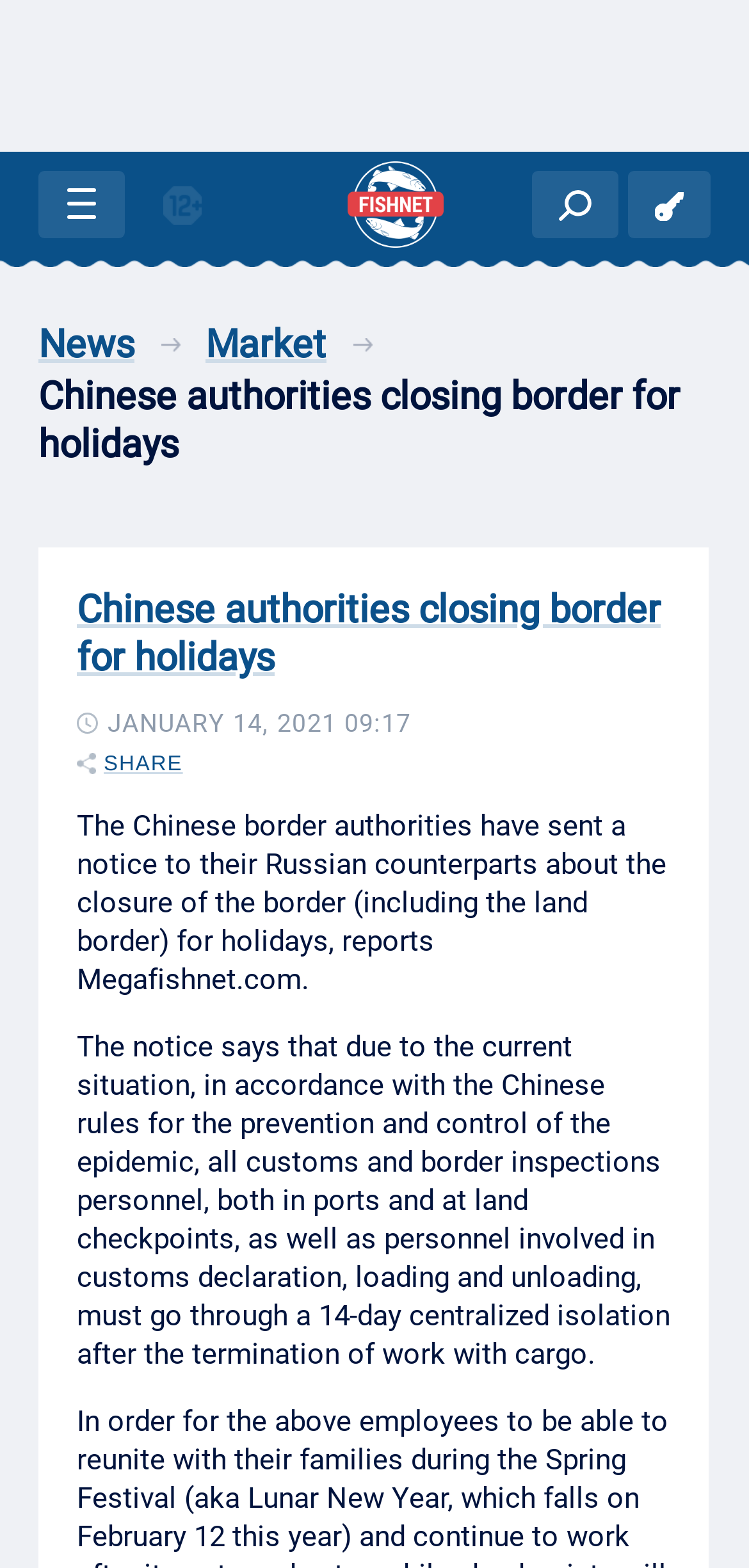Please provide a one-word or short phrase answer to the question:
Is there an image on the webpage?

Yes